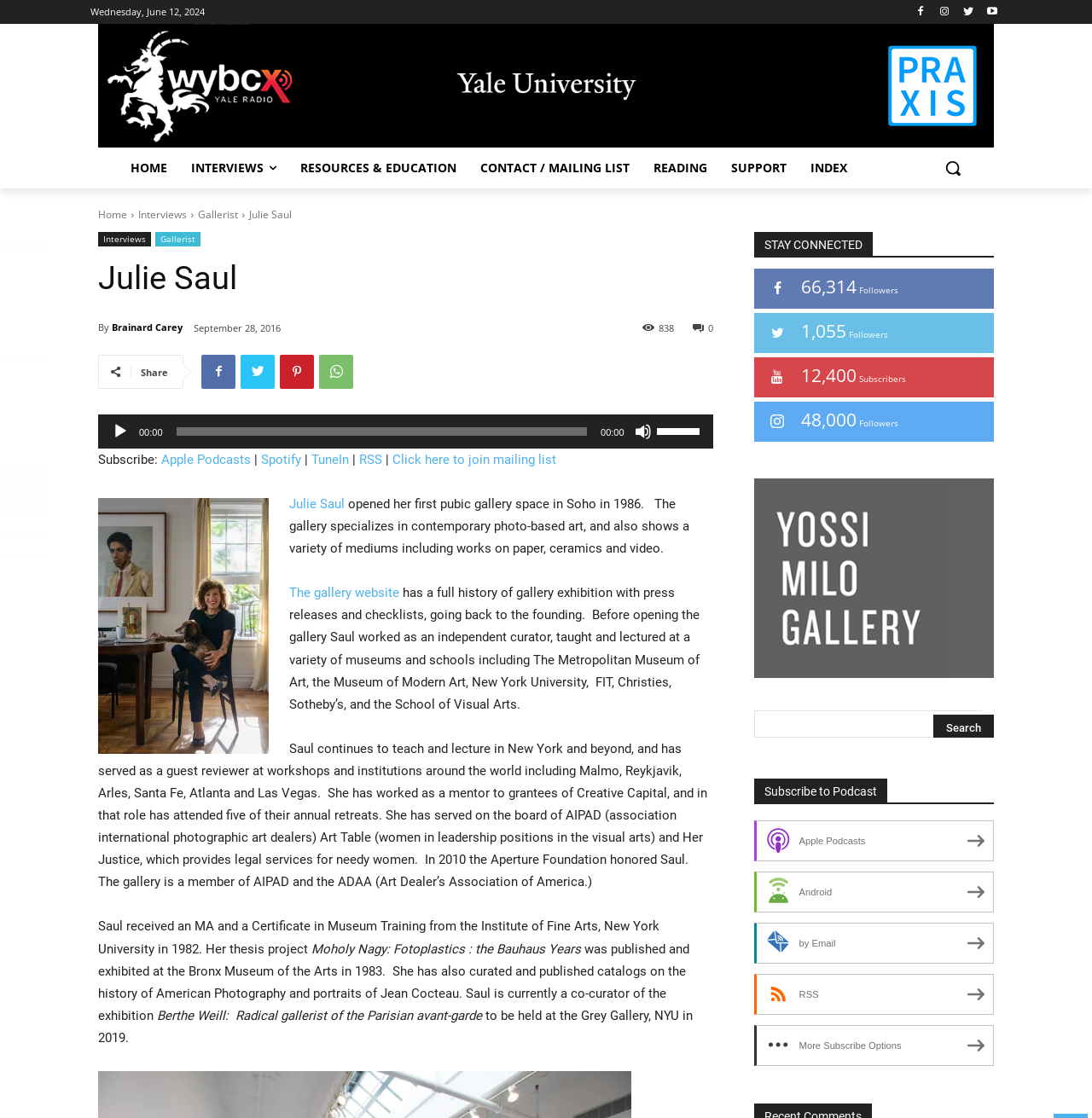Please mark the bounding box coordinates of the area that should be clicked to carry out the instruction: "Search for something".

[0.854, 0.132, 0.891, 0.169]